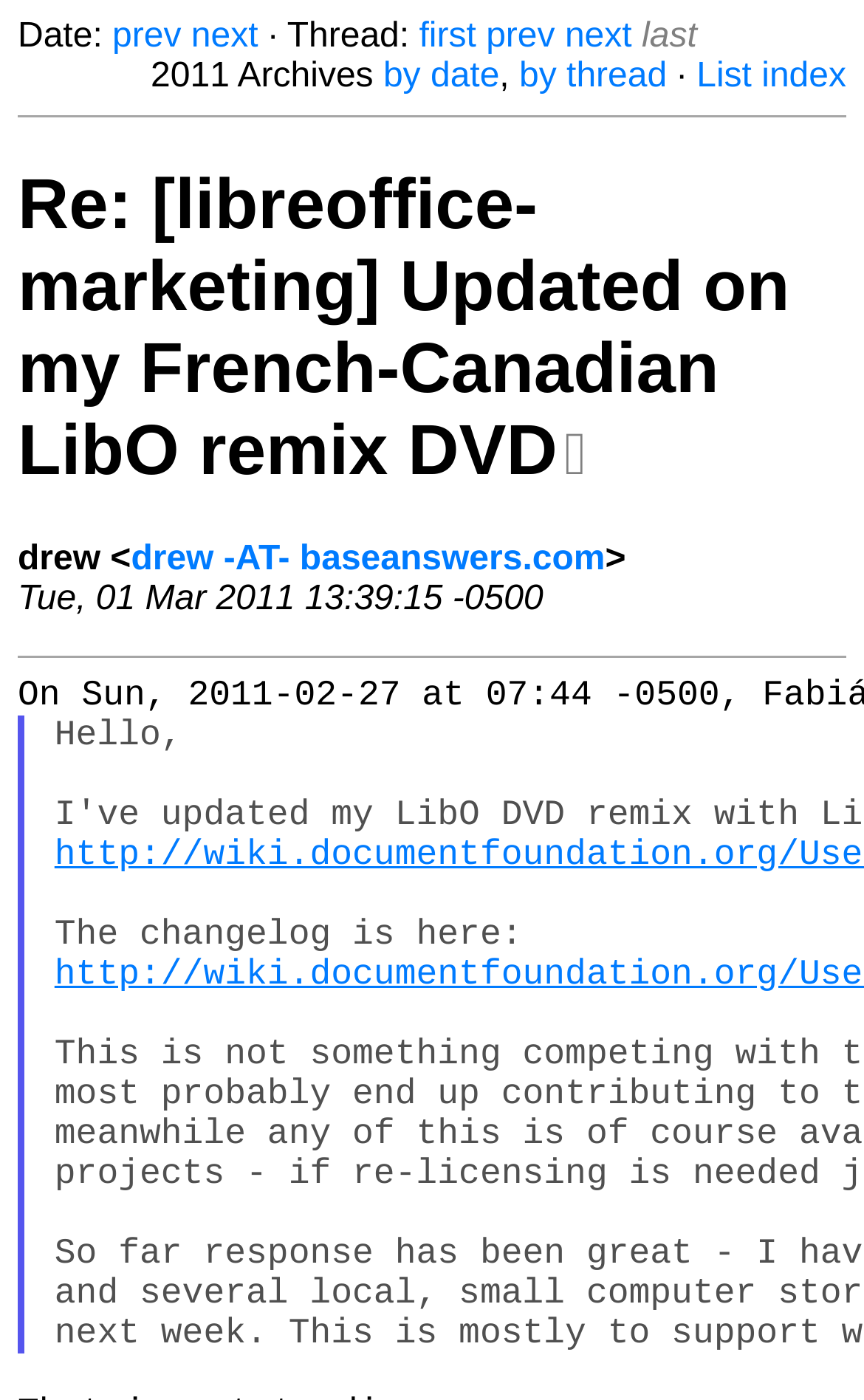What is the format of the changelog?
Please provide a comprehensive answer based on the information in the image.

I found the format of the changelog by looking at the text 'The changelog is here:' which is followed by a block of text. This suggests that the changelog is in a text format.